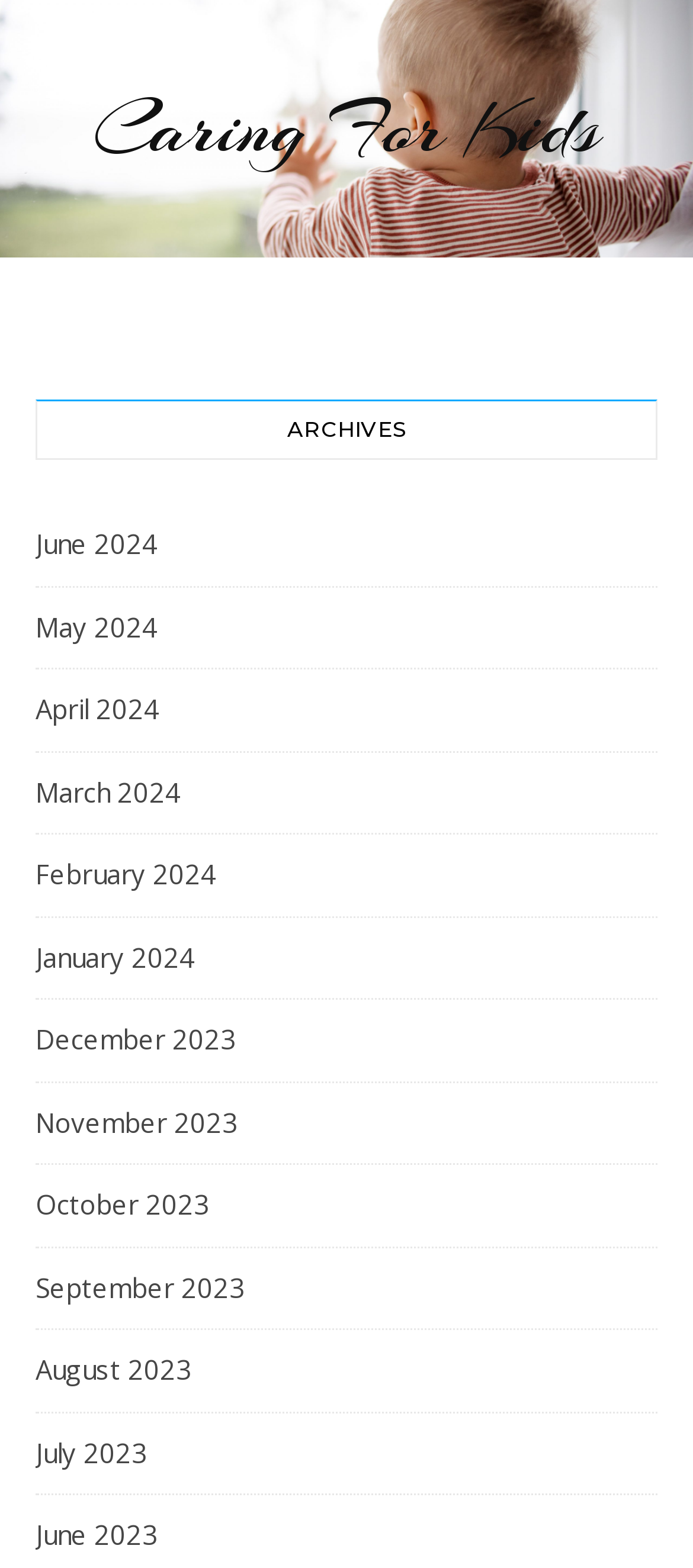How many months are listed?
From the details in the image, provide a complete and detailed answer to the question.

The number of months listed can be found by counting the links on the webpage. There are 12 links, each representing a month from June 2023 to June 2024.